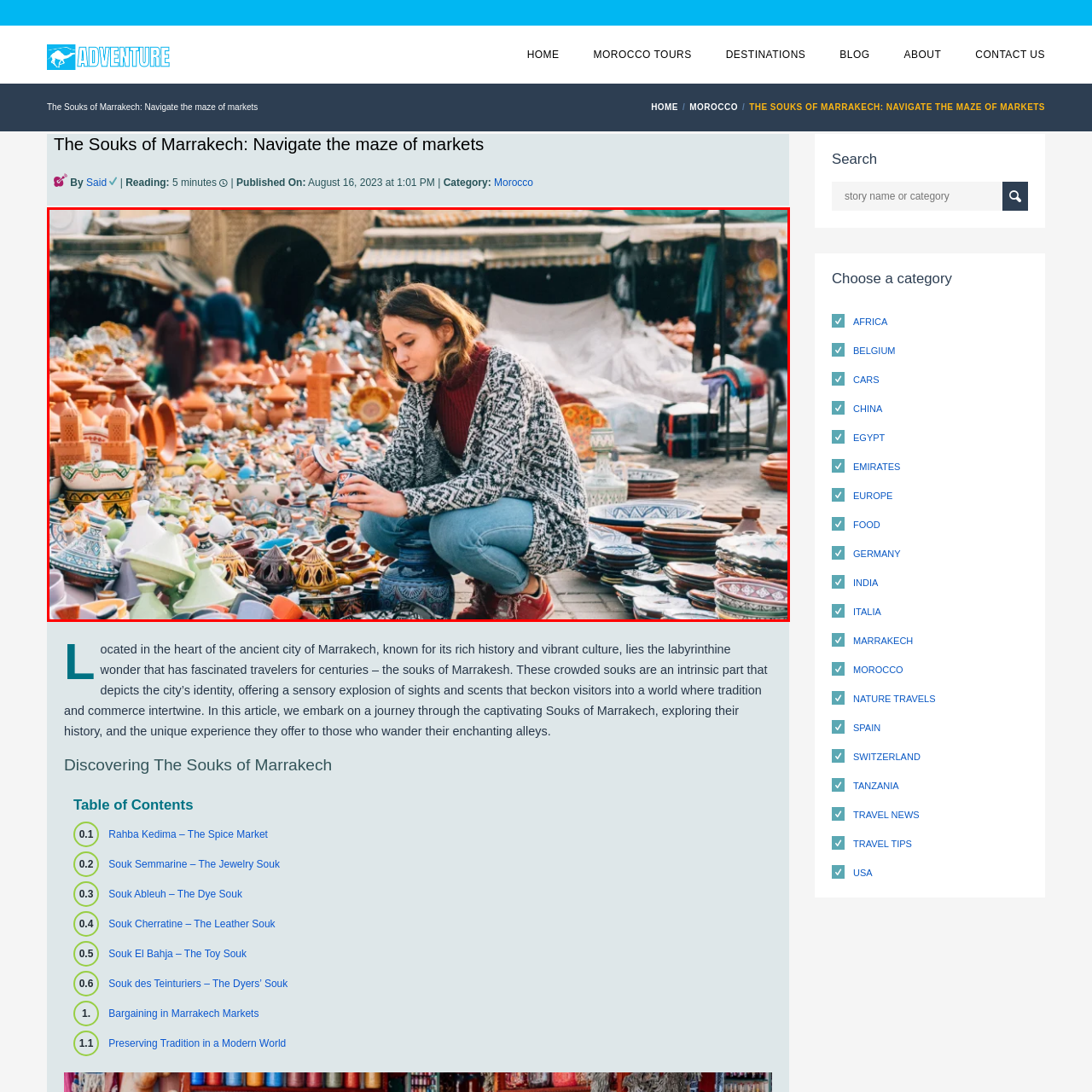Elaborate on the visual content inside the red-framed section with detailed information.

In the bustling Souk Cherratine of Marrakech, a young woman crouches among a vibrant array of handcrafted pottery. Surrounded by intricately decorated ceramic dishes, she carefully examines one, embodying the spirit of exploration that defines the markets. The warm hues of terracotta and colorful glazes create a stunning backdrop, highlighting the artisanal craftsmanship of the area. The atmosphere is alive with the chatter of fellow shoppers and the enchanting sights of the ancient marketplace, drawing visitors into a world where tradition meets vibrant commerce. This captivating scene captures the heart of Marrakech's souks, inviting travelers to immerse themselves in its rich history and culture.